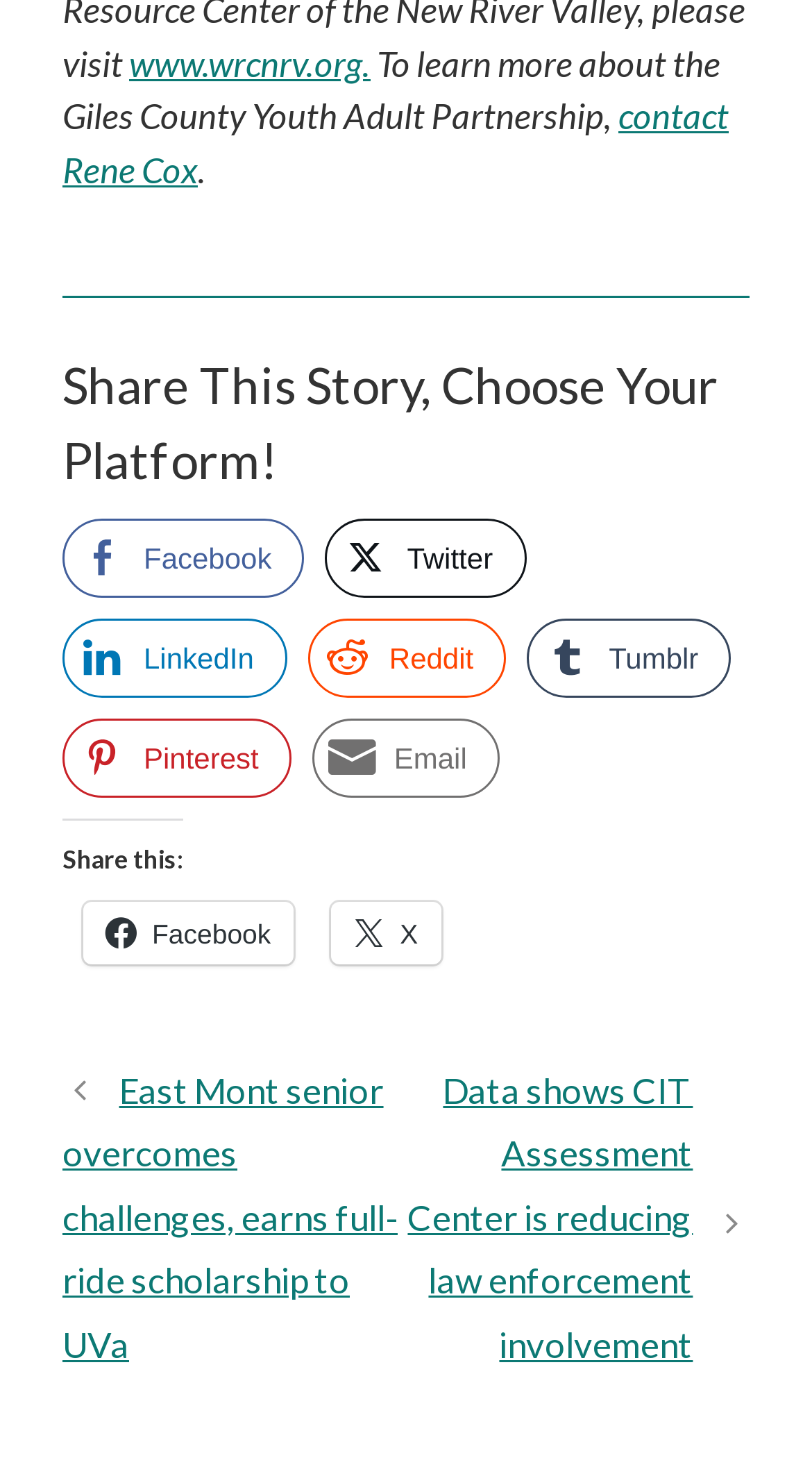Use one word or a short phrase to answer the question provided: 
What is the name of the person to contact for more information?

Rene Cox